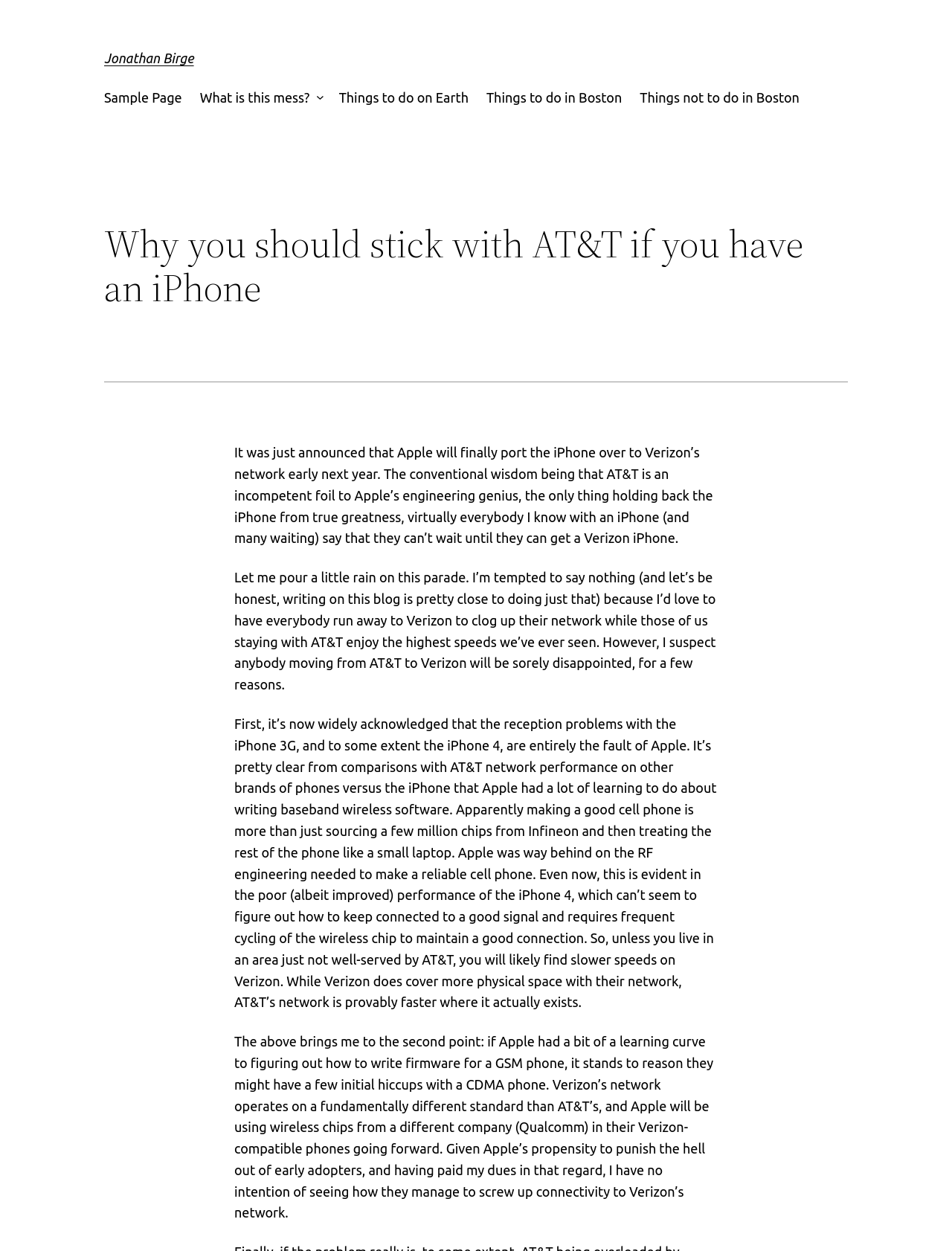Please use the details from the image to answer the following question comprehensively:
Who is the author of this article?

The author's name is mentioned in the heading 'Jonathan Birge' at the top of the webpage, which is also a link.